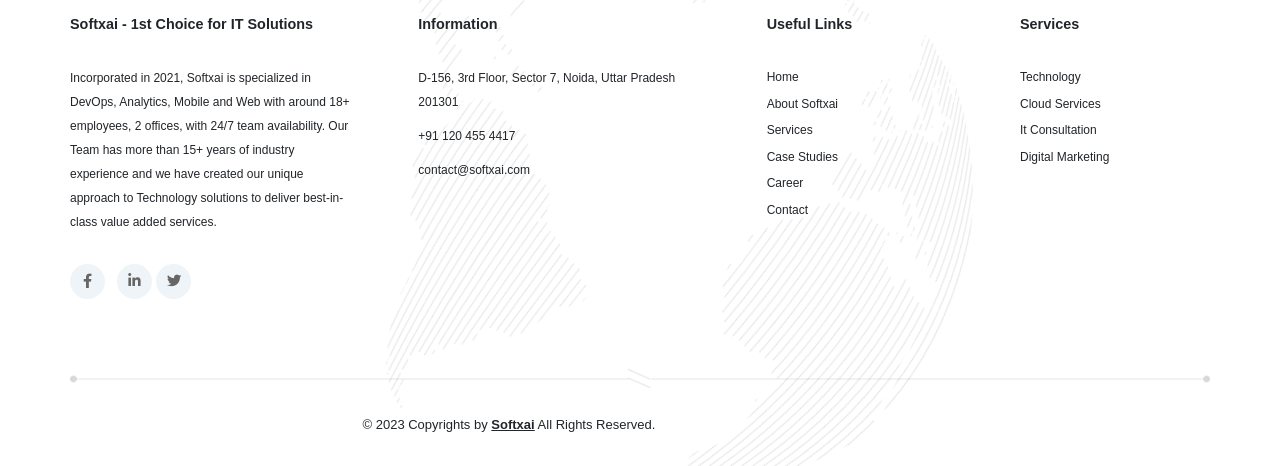Please identify the bounding box coordinates of the clickable element to fulfill the following instruction: "Click on the Facebook link". The coordinates should be four float numbers between 0 and 1, i.e., [left, top, right, bottom].

[0.055, 0.566, 0.082, 0.642]